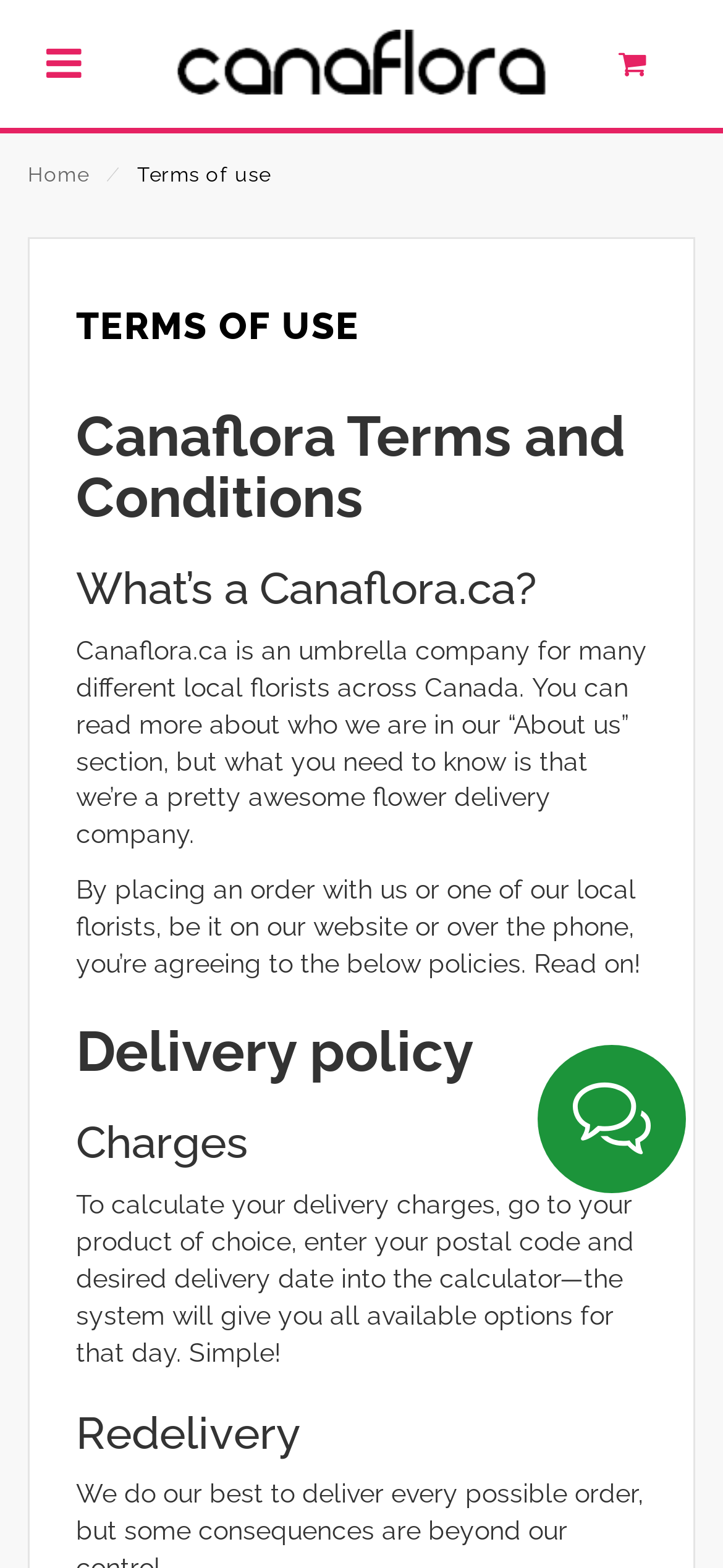Determine the title of the webpage and give its text content.

TERMS OF USE